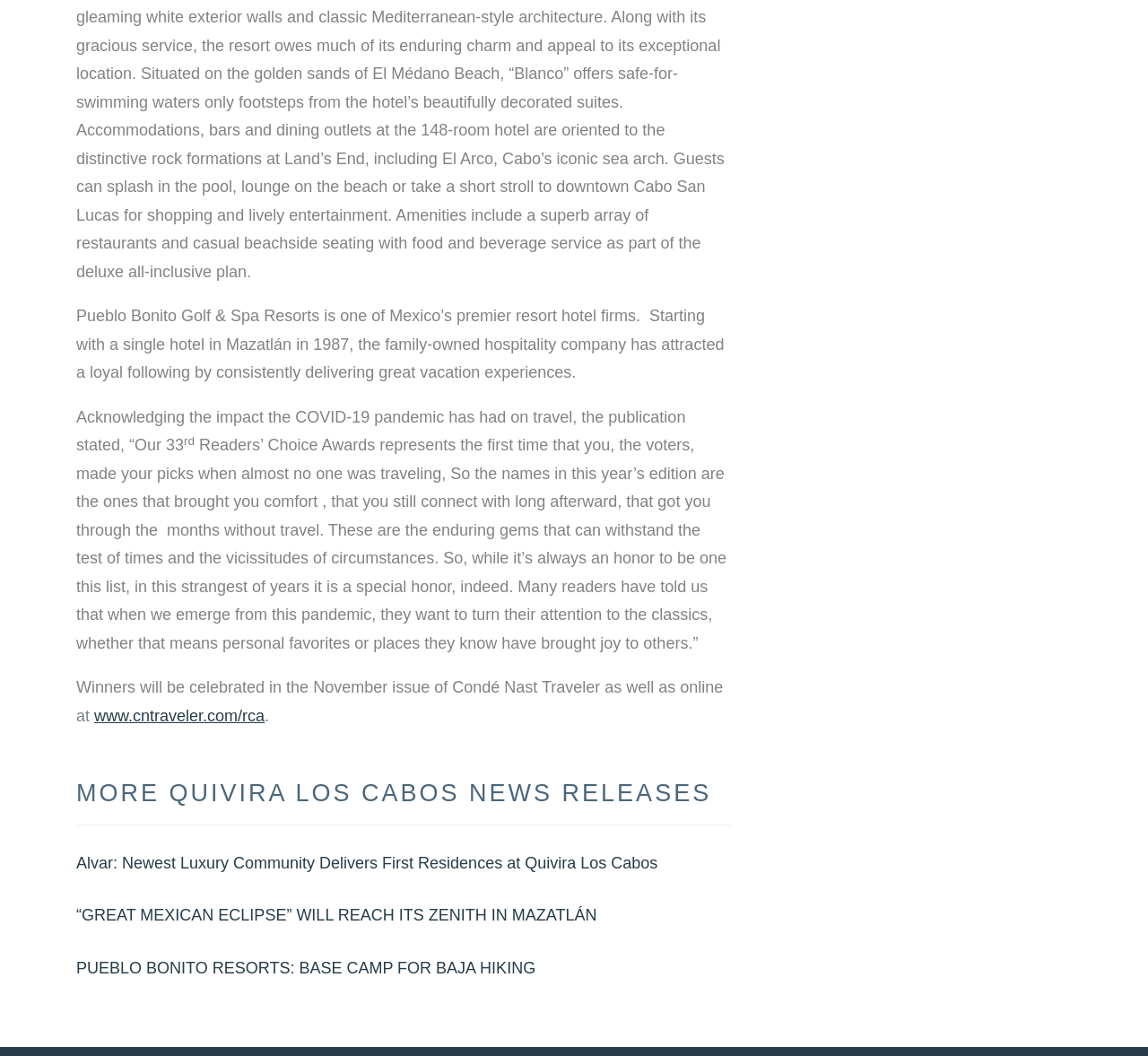Locate the bounding box of the UI element defined by this description: "www.cntraveler.com/rca". The coordinates should be given as four float numbers between 0 and 1, formatted as [left, top, right, bottom].

[0.082, 0.669, 0.231, 0.686]